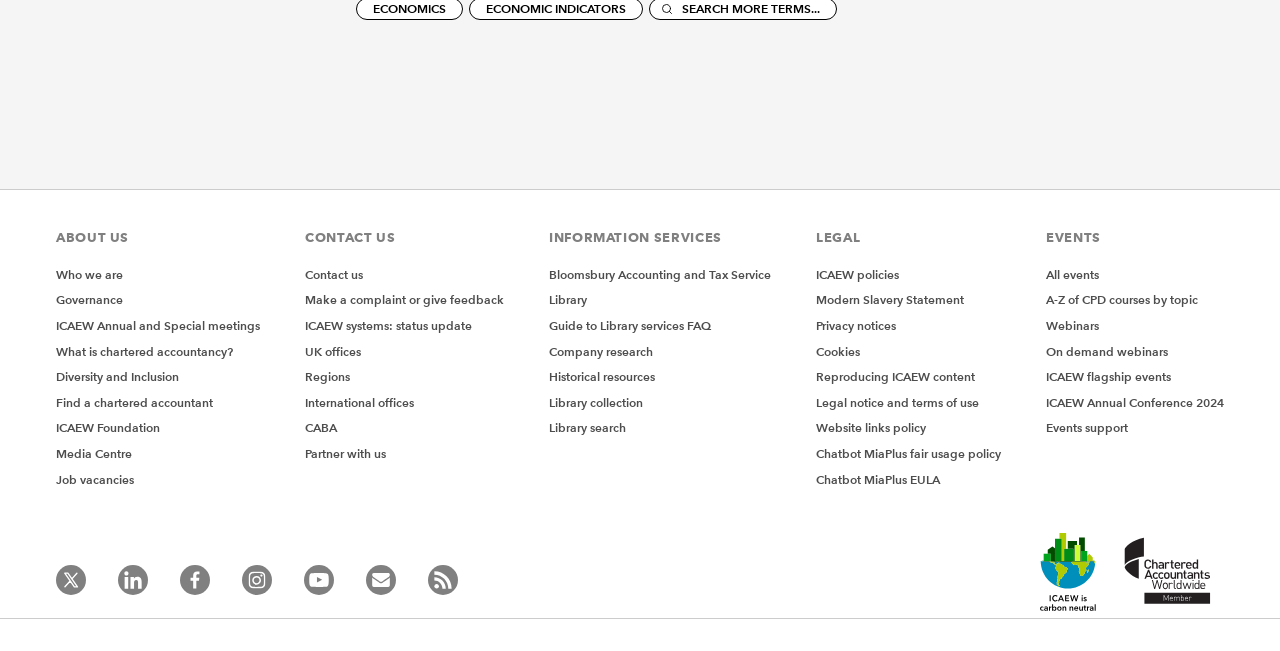From the element description title="Follow us on LinkedIn", predict the bounding box coordinates of the UI element. The coordinates must be specified in the format (top-left x, top-left y, bottom-right x, bottom-right y) and should be within the 0 to 1 range.

[0.092, 0.868, 0.116, 0.914]